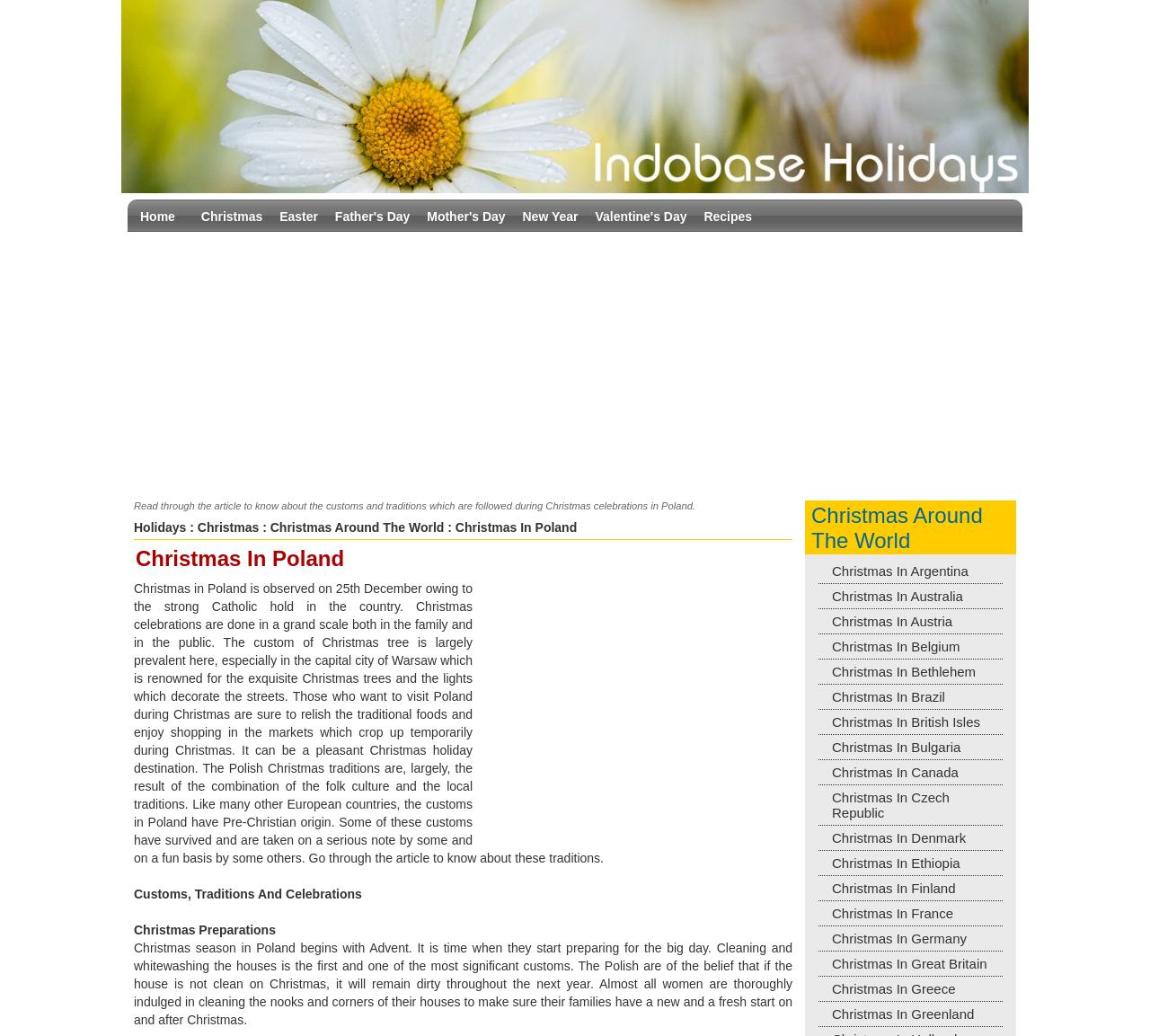Provide the bounding box coordinates of the HTML element described as: "Valentine's Day". The bounding box coordinates should be four float numbers between 0 and 1, i.e., [left, top, right, bottom].

[0.512, 0.198, 0.603, 0.219]